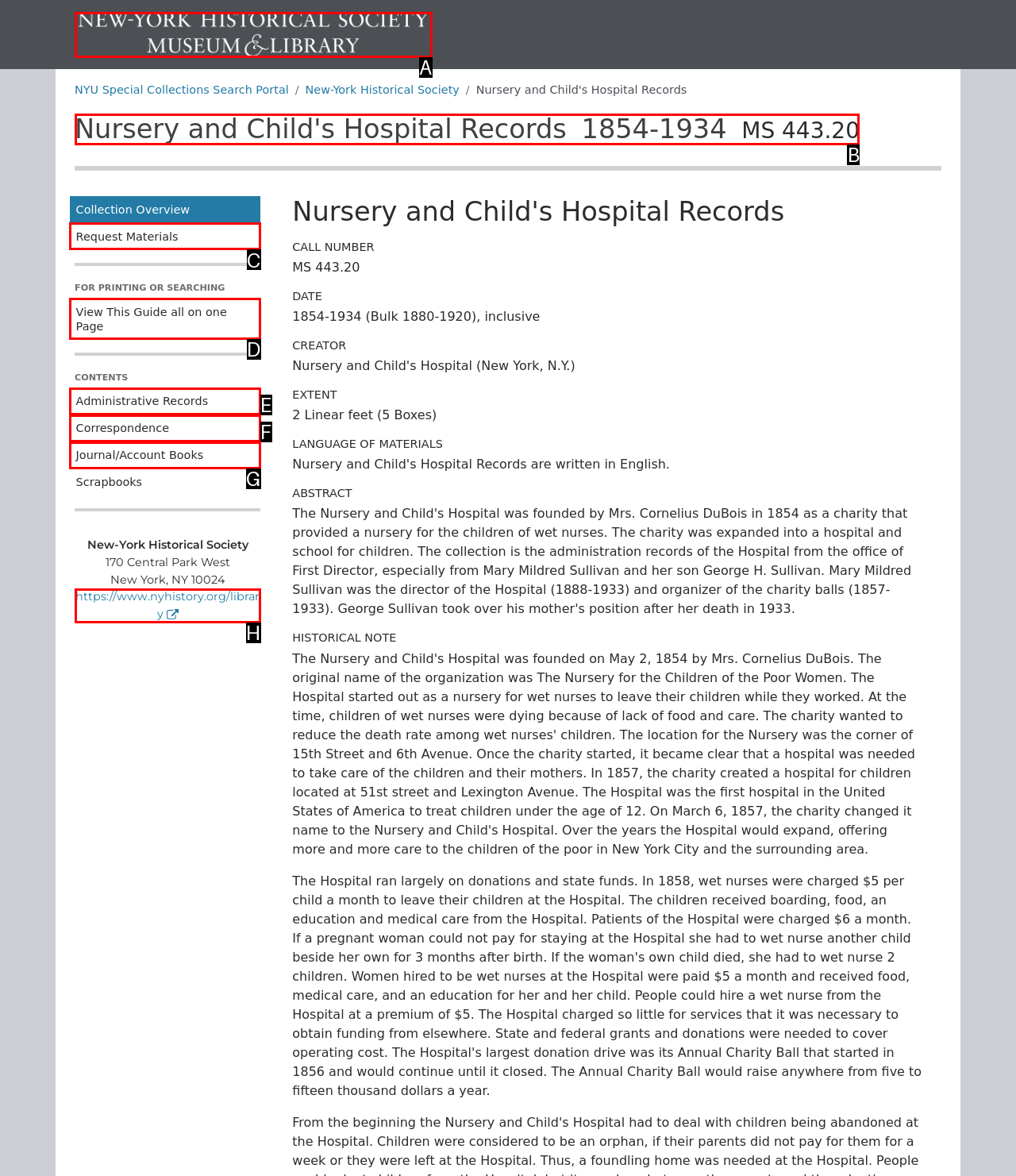Given the description: alt="New-York Historical Society"
Identify the letter of the matching UI element from the options.

A